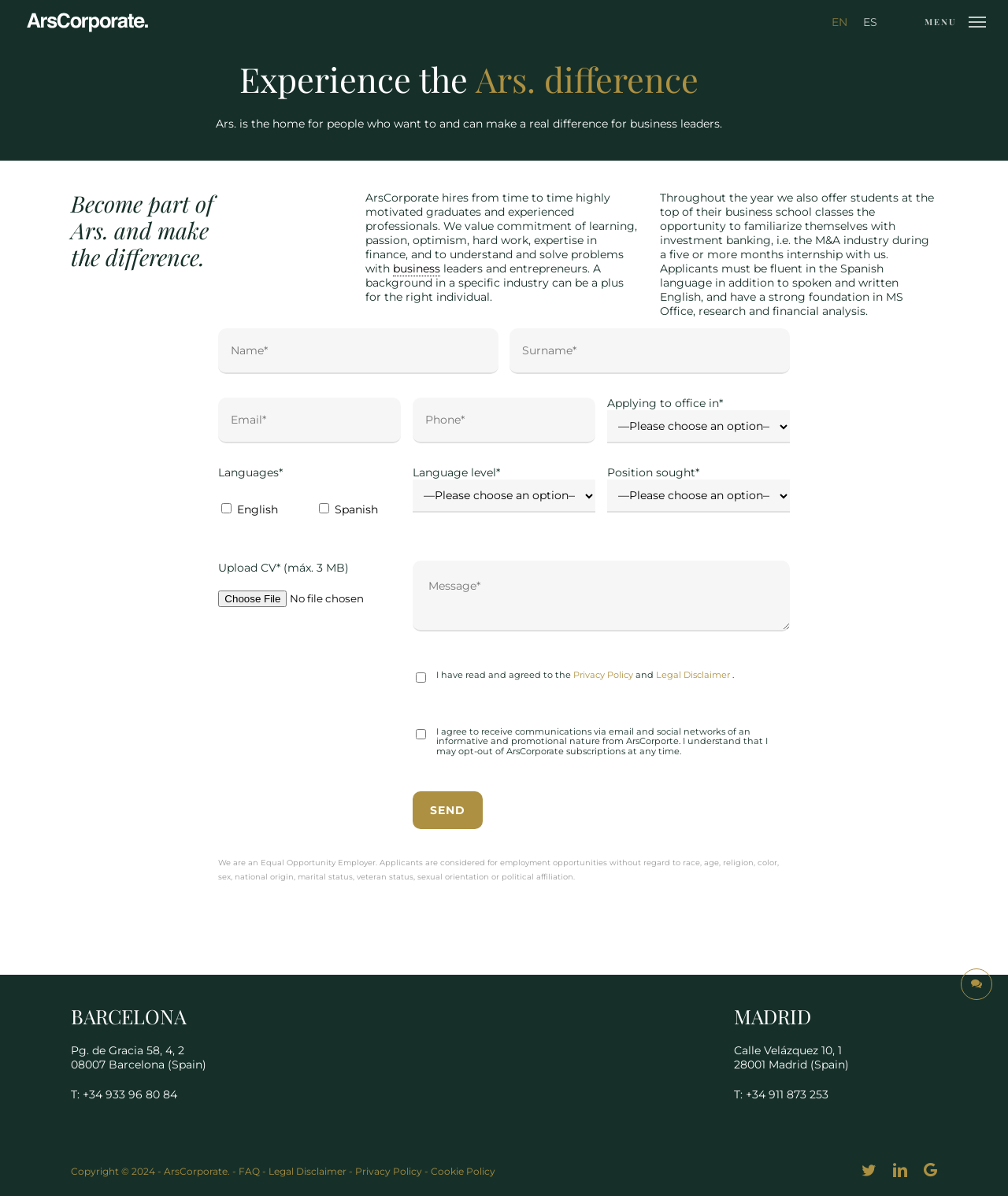Give a full account of the webpage's elements and their arrangement.

This webpage is a careers page for ArsCorporate, a company that hires graduates and experienced professionals, specializing in M&A experts in buying companies in distress. 

At the top left corner, there is a logo of ArsCorporate, accompanied by three images of the same logo. To the top right, there are language options, including English and Spanish. A navigation menu button is located at the top right corner.

Below the navigation menu, there is a main section that takes up most of the page. It starts with a heading that reads "Experience the Ars. difference" and a paragraph of text that describes the company's values and mission. 

Following this, there is another heading that says "Become part of Ars. and make the difference." Below this, there is a paragraph of text that outlines the company's hiring process and the qualities they look for in candidates. 

A contact form is located below this text, which includes fields for name, email, and other information. There are also dropdown menus for selecting the office location and language proficiency. 

At the bottom of the page, there is a section that displays the company's equal opportunity employer policy. 

To the right of this section, there are two columns of text that display the company's office locations in Barcelona and Madrid, including addresses and phone numbers. 

At the very bottom of the page, there is a copyright notice, followed by links to the FAQ, Legal Disclaimer, Privacy Policy, and Cookie Policy. There are also social media links to Twitter, LinkedIn, and Google Plus.